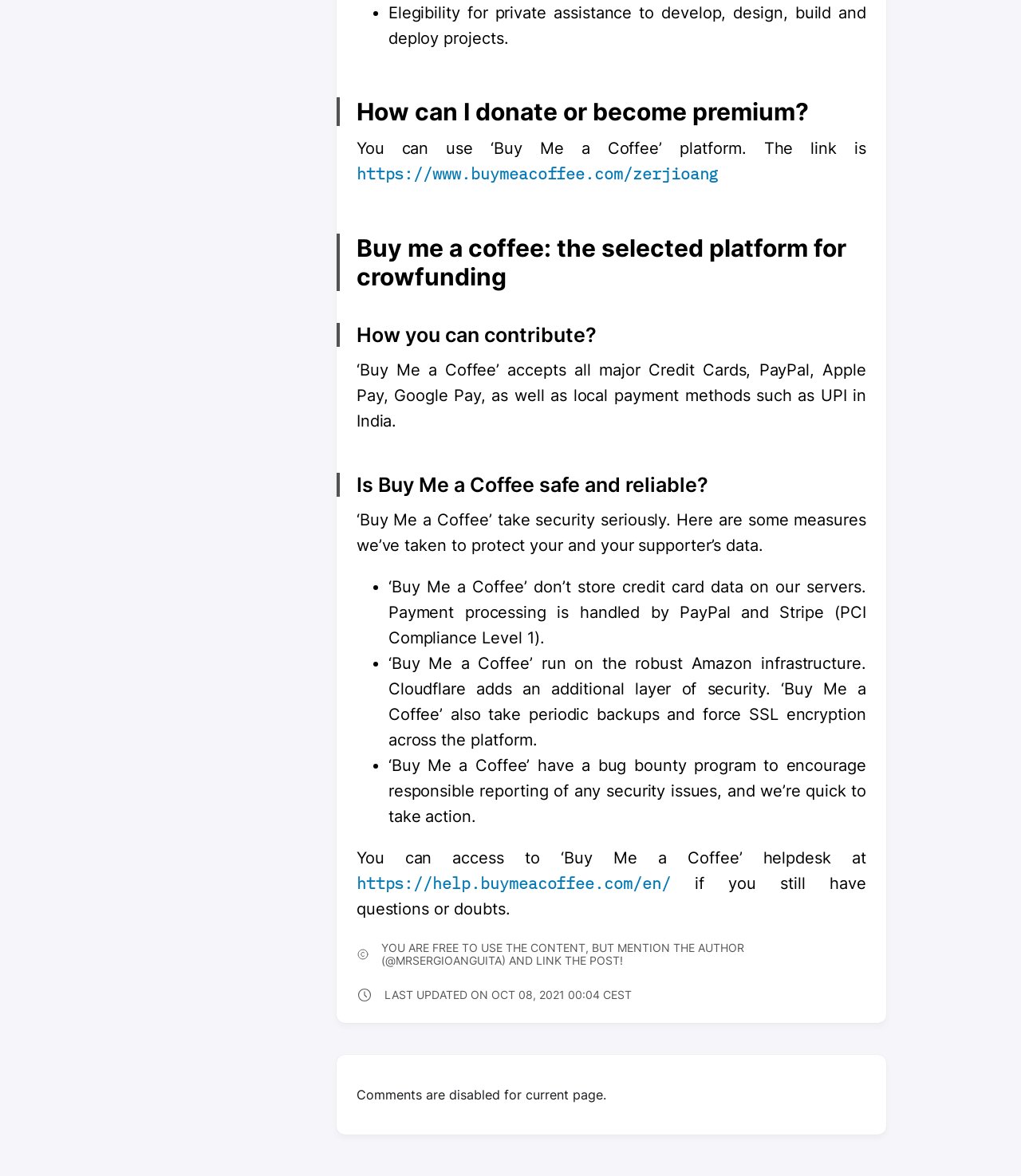Is Buy Me a Coffee a secure platform?
Based on the image, provide a one-word or brief-phrase response.

Yes